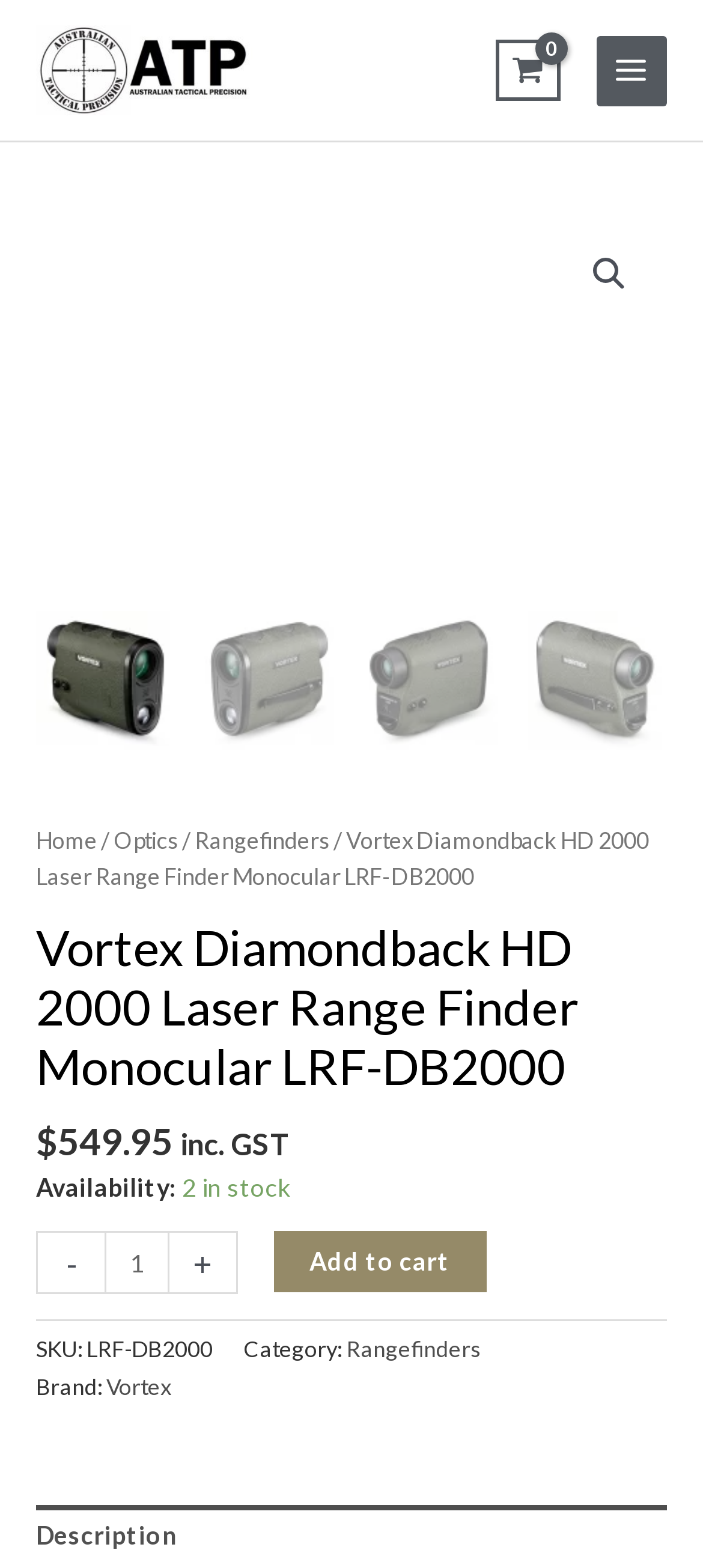Respond with a single word or phrase:
What is the brand of the rangefinder?

Vortex